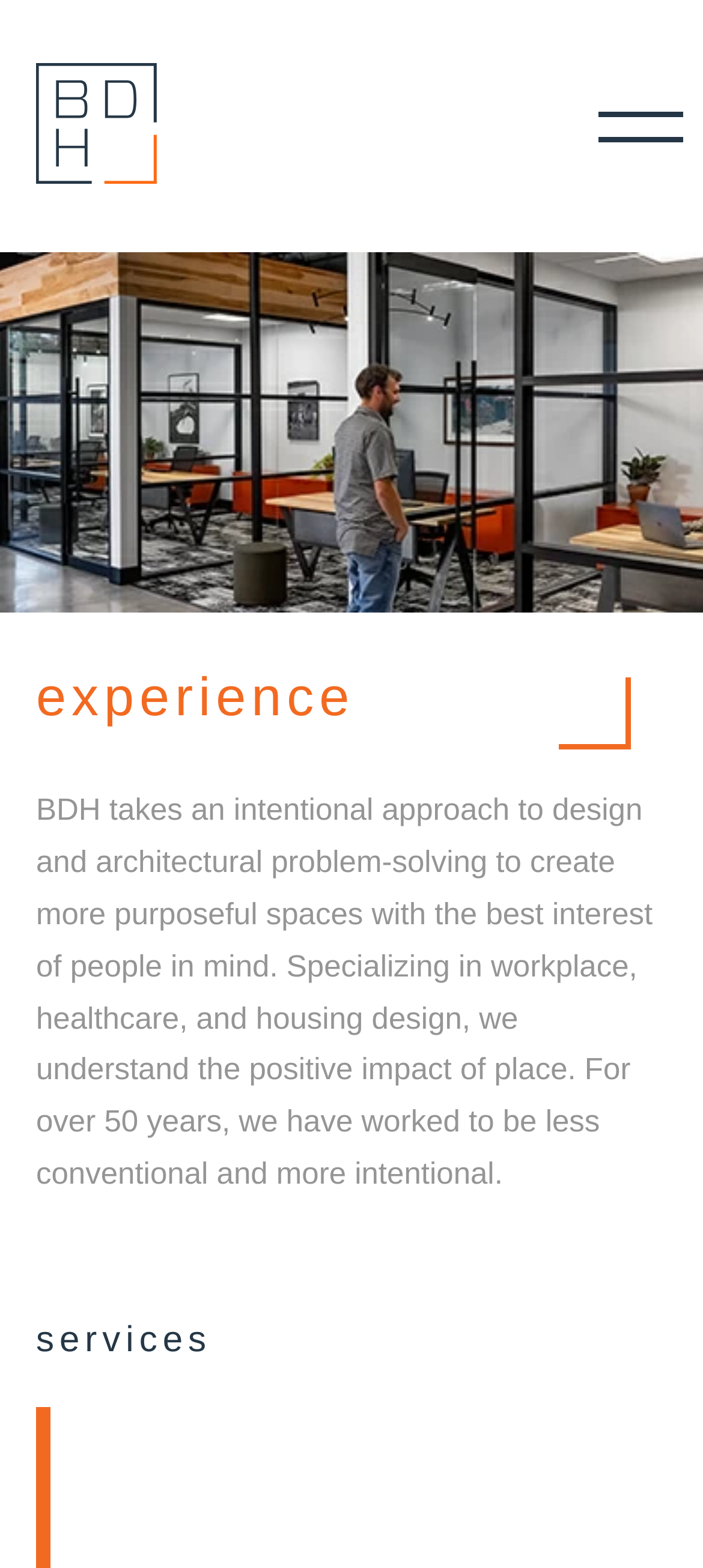From the screenshot, find the bounding box of the UI element matching this description: "alt="BDH Logo" title="BDH Logo"". Supply the bounding box coordinates in the form [left, top, right, bottom], each a float between 0 and 1.

[0.051, 0.04, 0.223, 0.12]